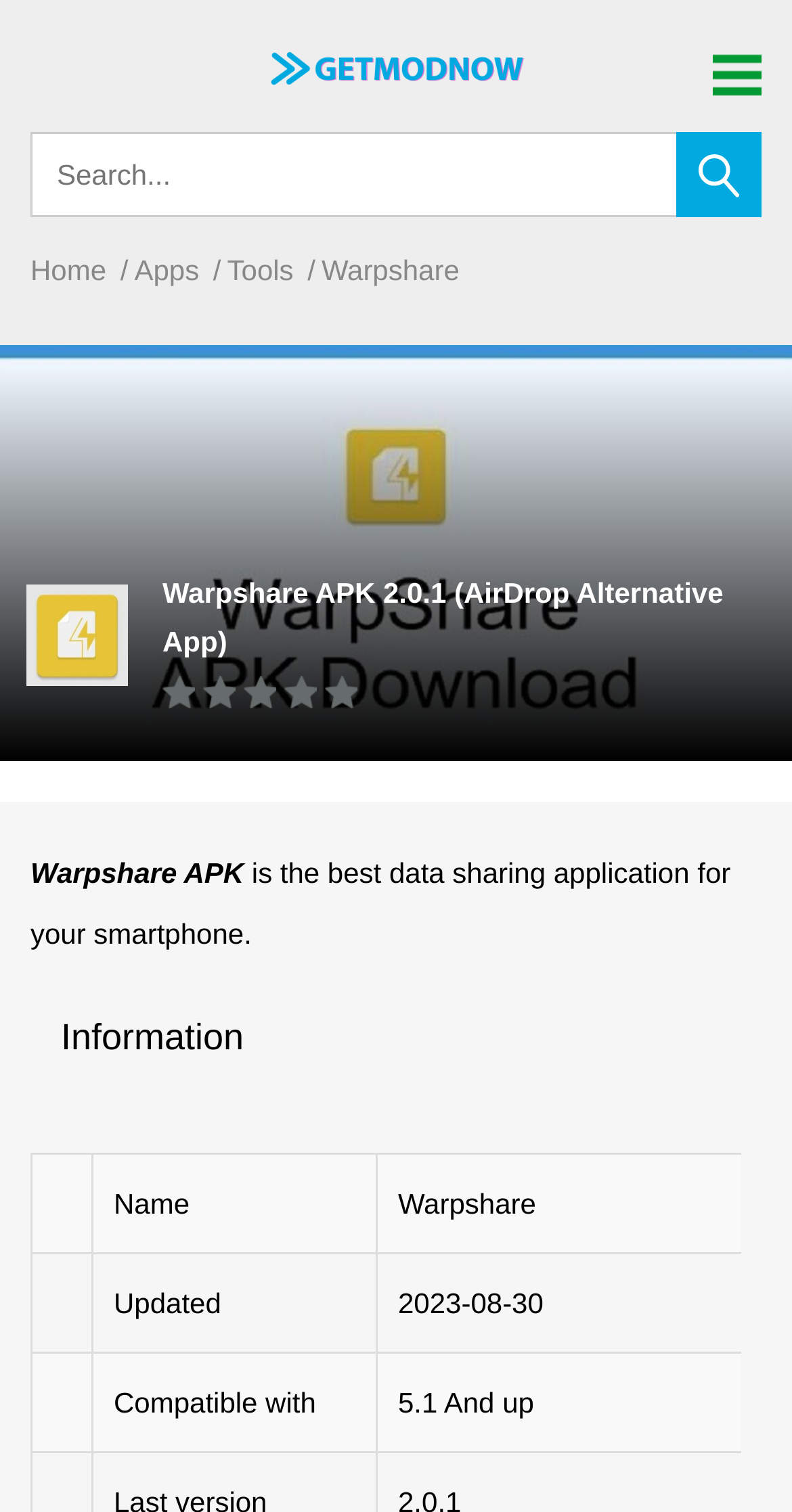Can you extract the primary headline text from the webpage?

Warpshare APK 2.0.1 (AirDrop Alternative App)